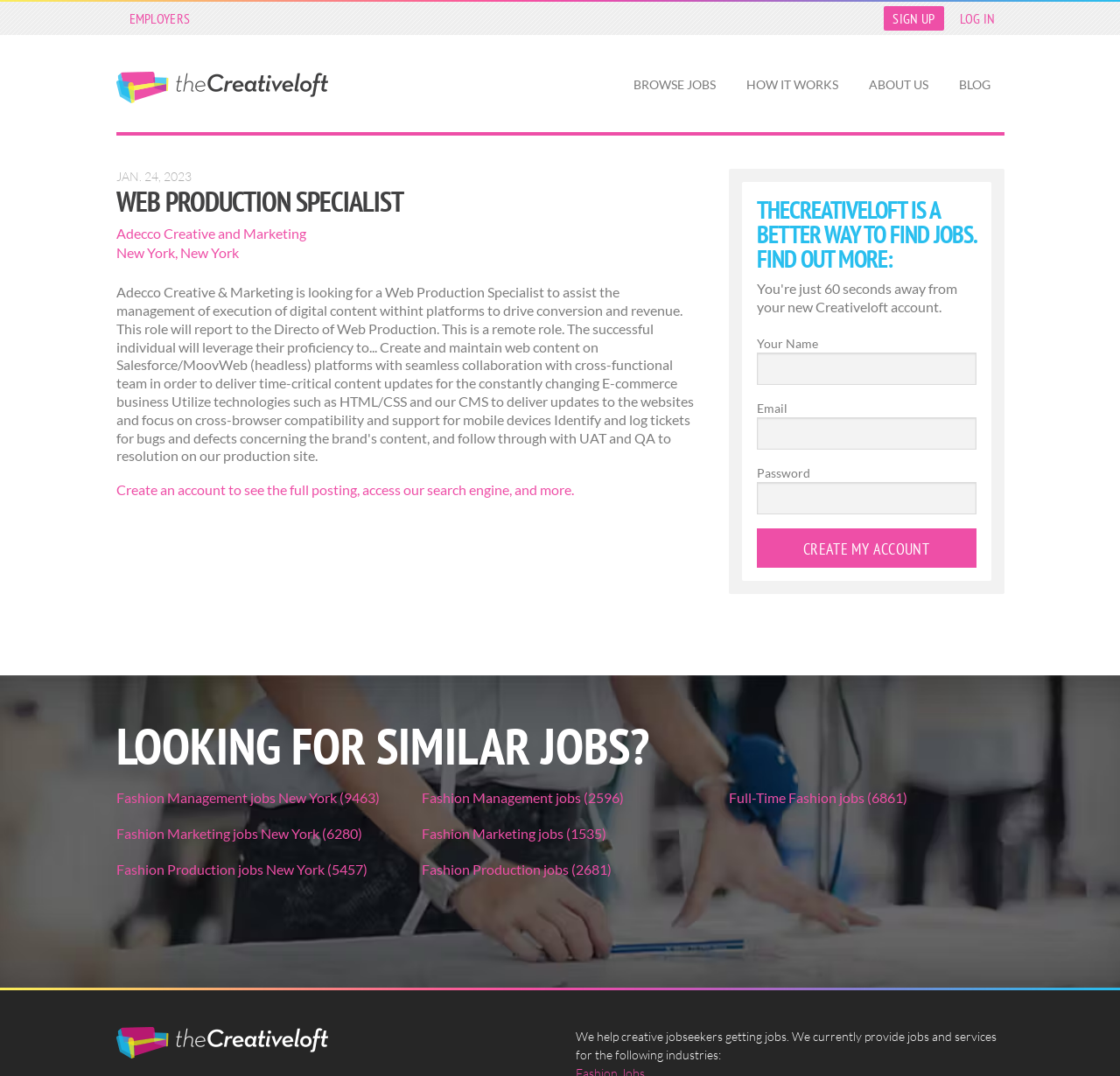What is the location of the job?
Please provide a comprehensive answer based on the contents of the image.

I found the location of the job by looking at the links with the text 'New York' which are displayed below the job title. The links indicate that the job is located in New York, New York.